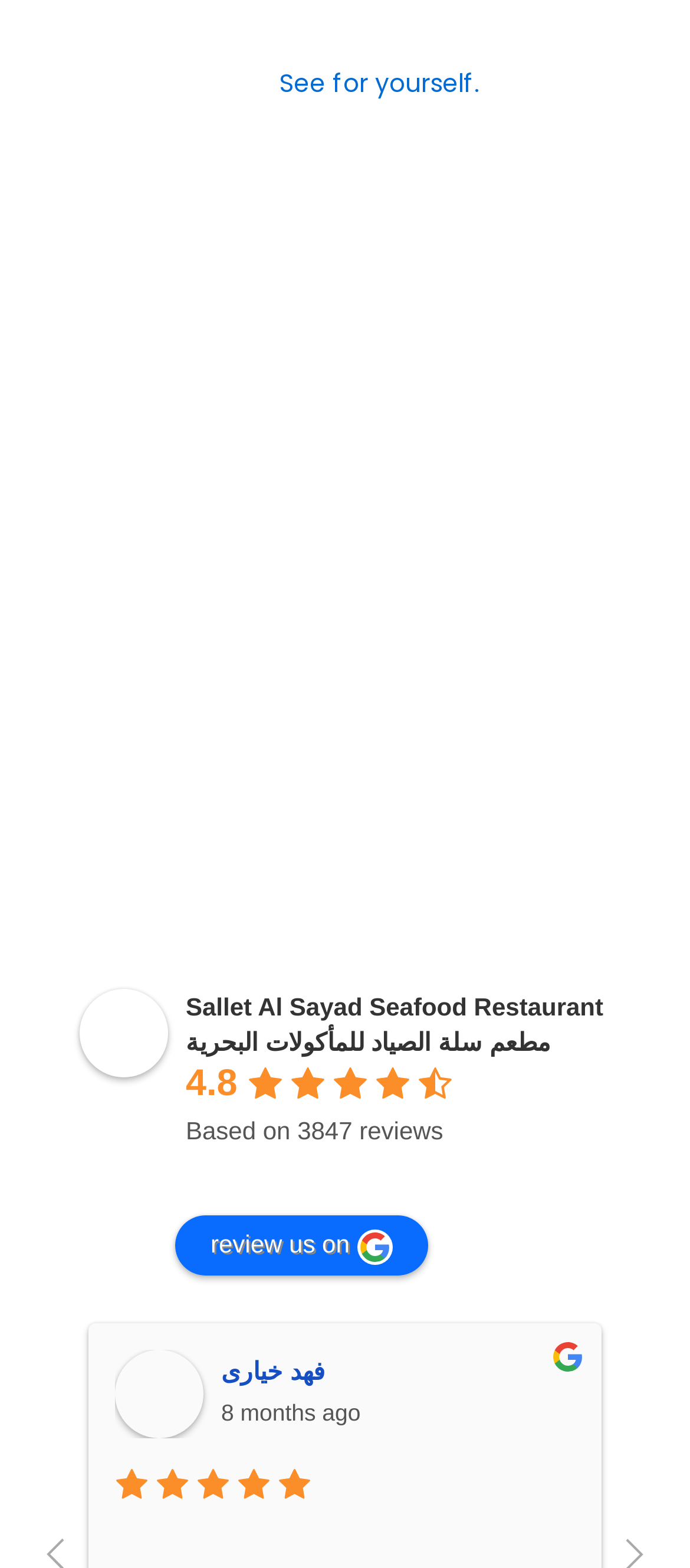Given the description of a UI element: "review us on", identify the bounding box coordinates of the matching element in the webpage screenshot.

[0.254, 0.775, 0.619, 0.814]